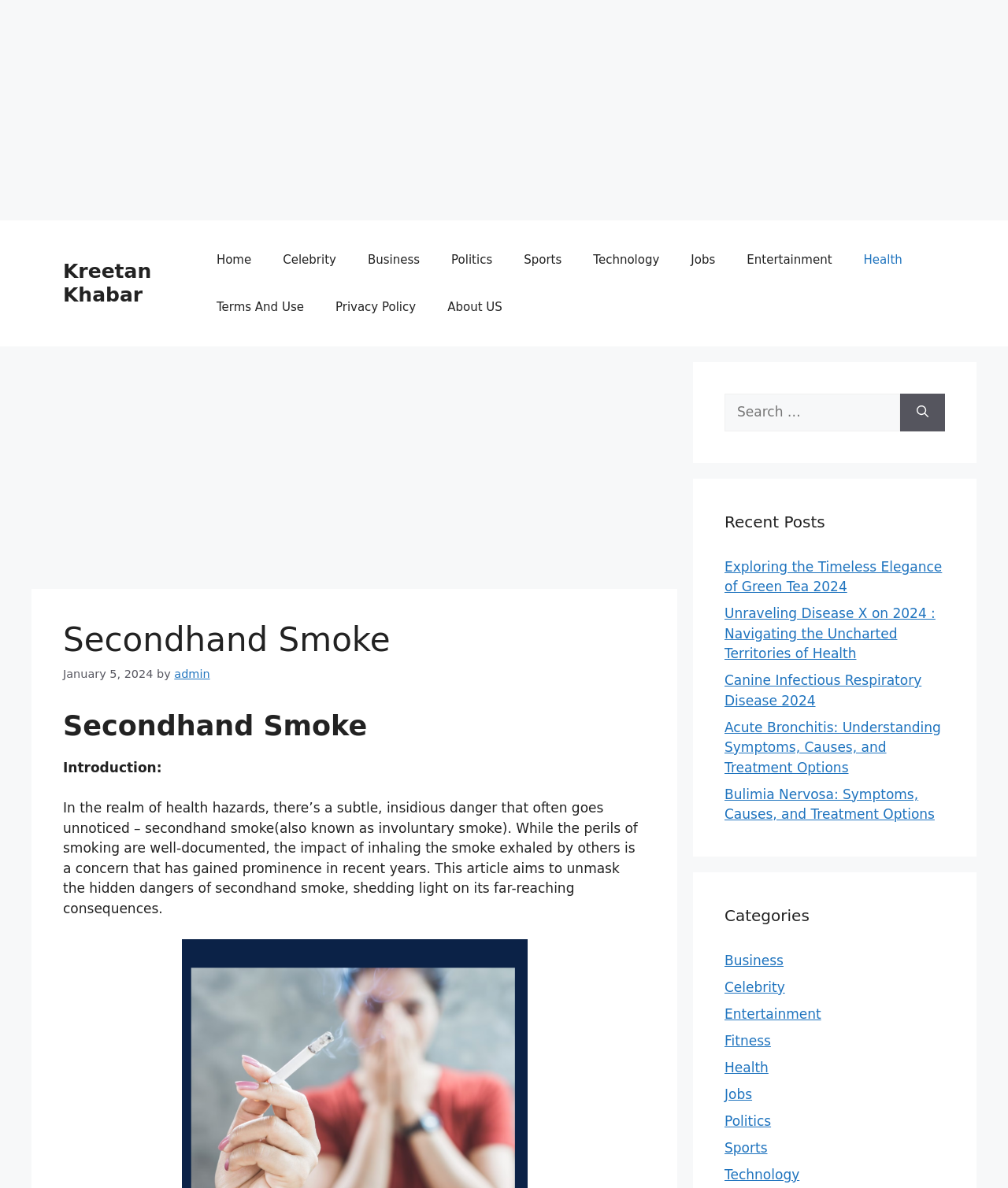Please give a succinct answer using a single word or phrase:
What is the date of the article?

January 5, 2024